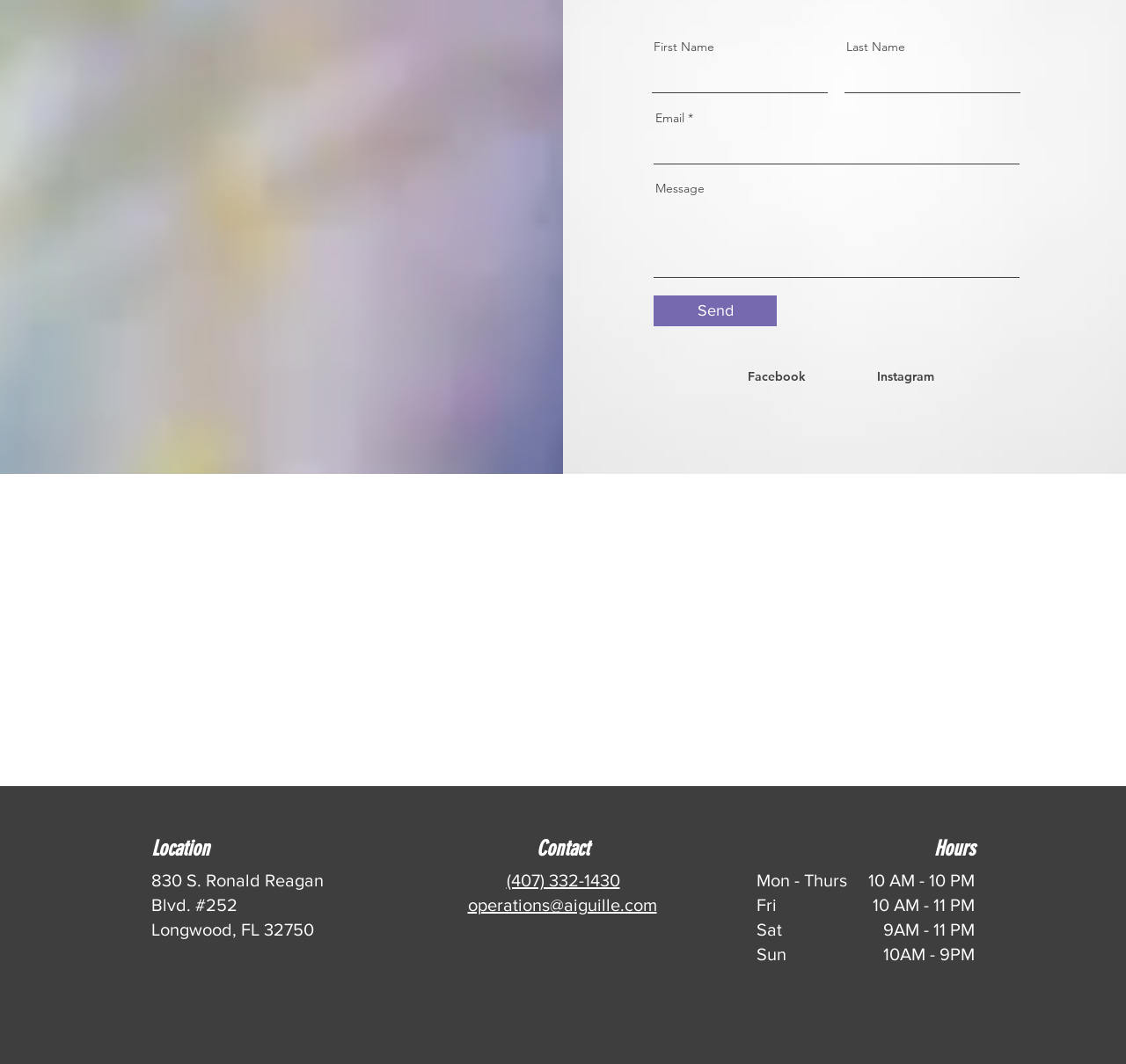Determine the bounding box coordinates for the UI element with the following description: "parent_node: Contact Us". The coordinates should be four float numbers between 0 and 1, represented as [left, top, right, bottom].

[0.0, 0.445, 1.0, 0.735]